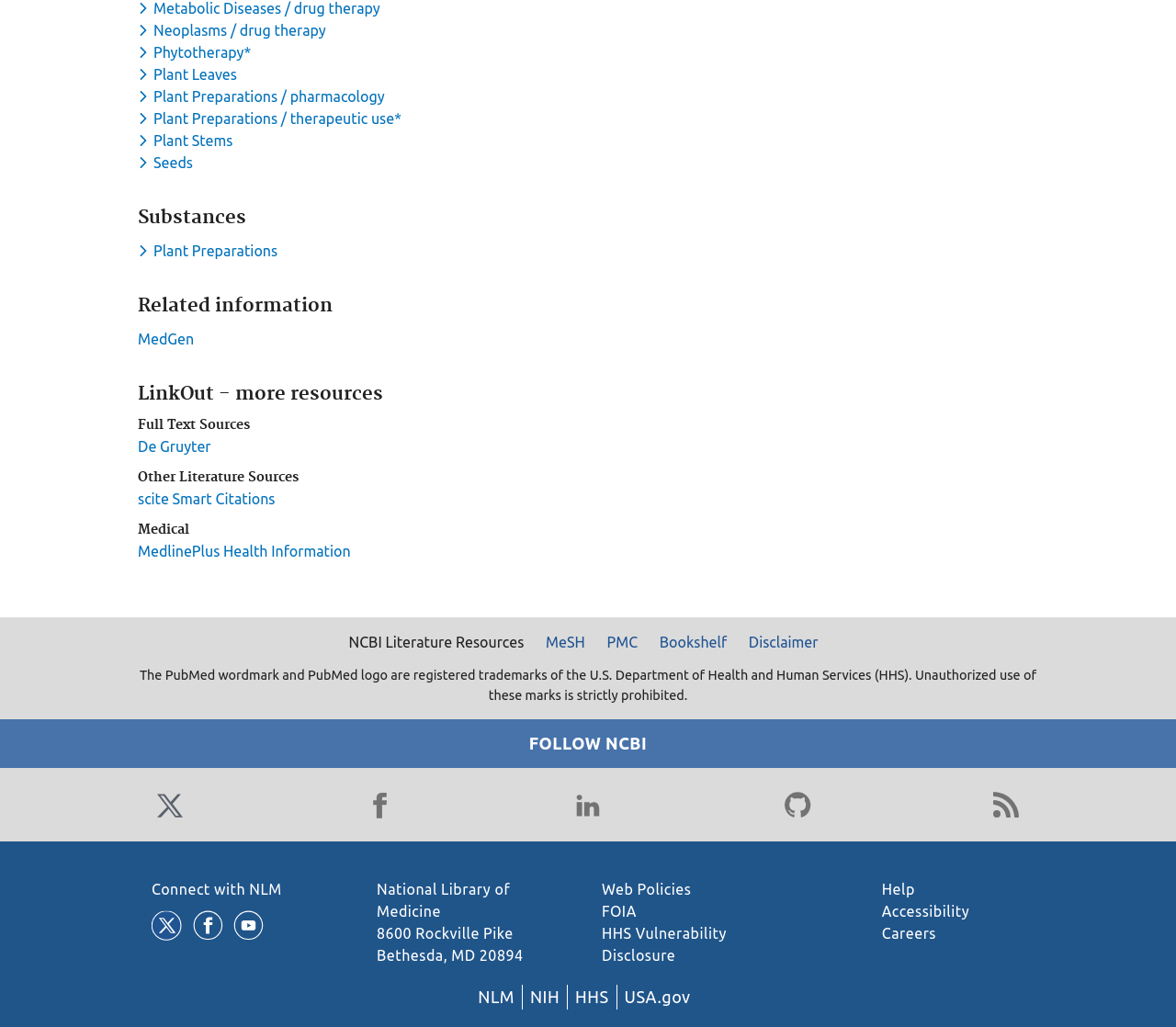Determine the bounding box coordinates of the clickable element to complete this instruction: "Get help". Provide the coordinates in the format of four float numbers between 0 and 1, [left, top, right, bottom].

[0.75, 0.858, 0.778, 0.874]